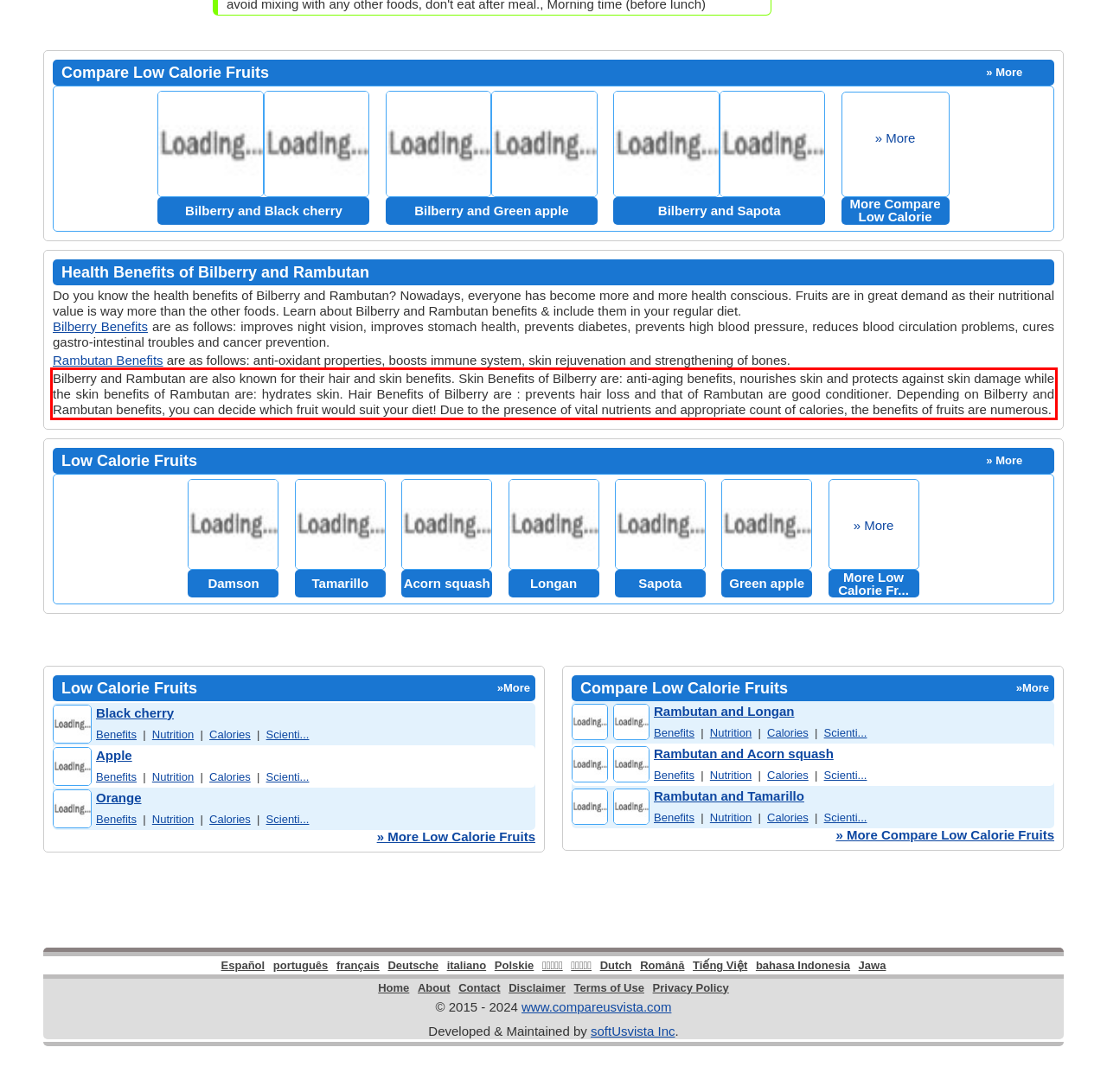Identify and transcribe the text content enclosed by the red bounding box in the given screenshot.

Bilberry and Rambutan are also known for their hair and skin benefits. Skin Benefits of Bilberry are: anti-aging benefits, nourishes skin and protects against skin damage while the skin benefits of Rambutan are: hydrates skin. Hair Benefits of Bilberry are : prevents hair loss and that of Rambutan are good conditioner. Depending on Bilberry and Rambutan benefits, you can decide which fruit would suit your diet! Due to the presence of vital nutrients and appropriate count of calories, the benefits of fruits are numerous.